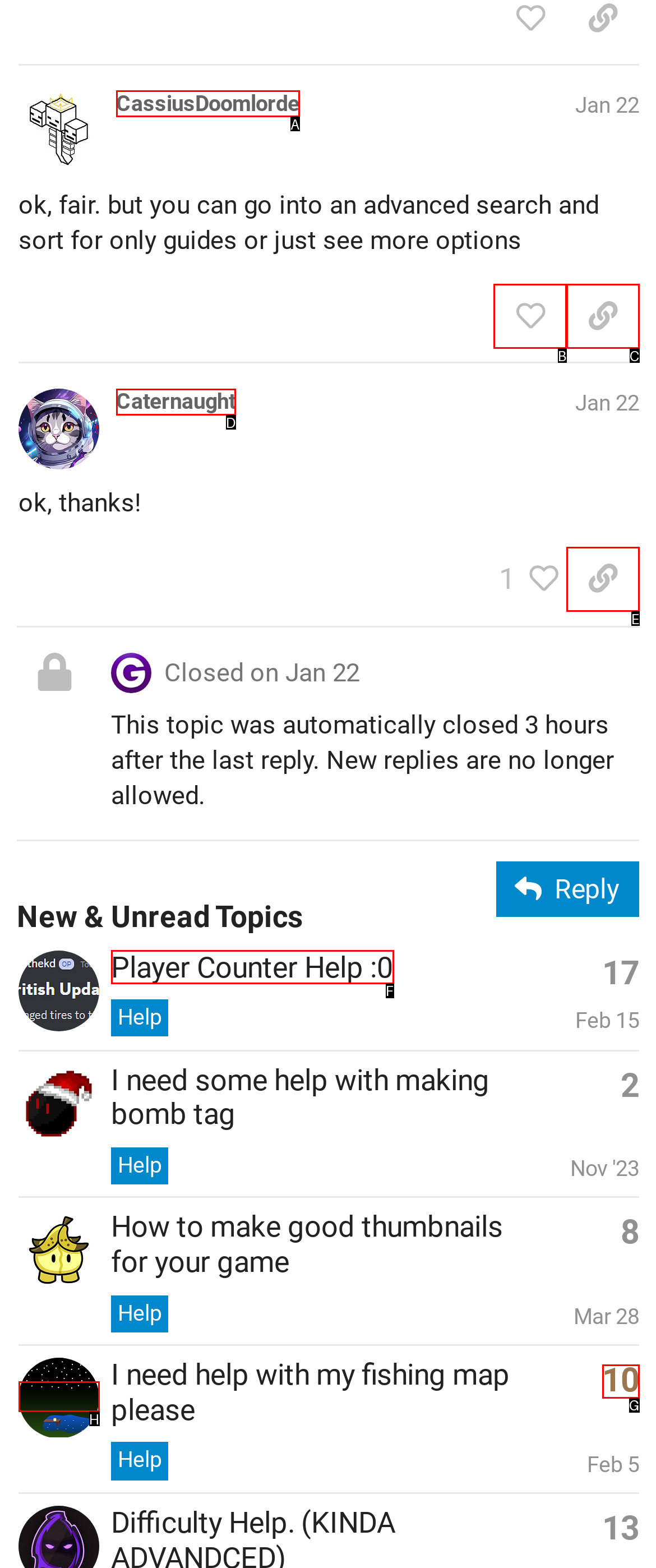Determine which HTML element best suits the description: Caternaught. Reply with the letter of the matching option.

D